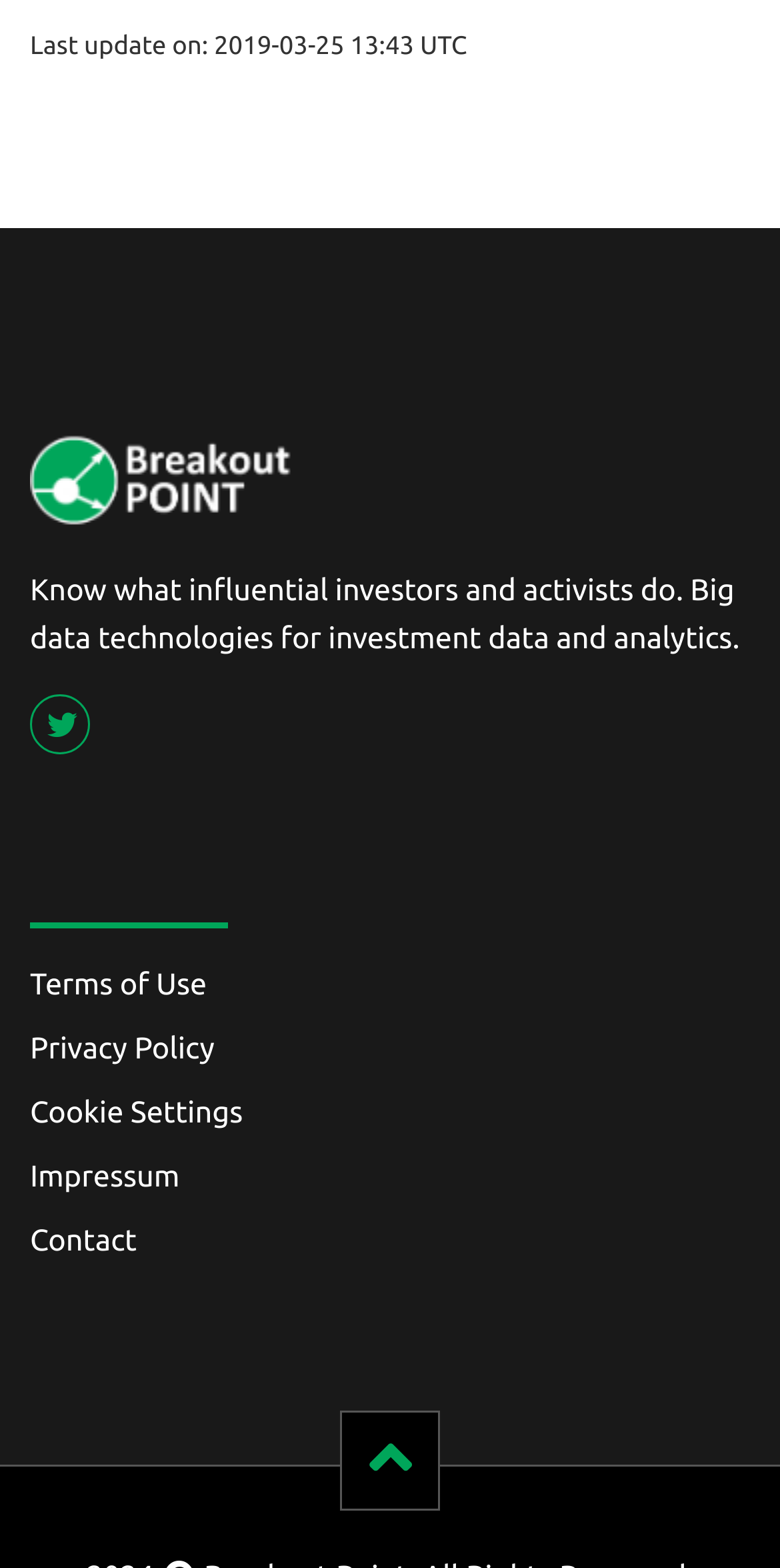Using the image as a reference, answer the following question in as much detail as possible:
What is the name of the image on the webpage?

The image on the webpage is labeled as 'Breakout Point', which can be found below the last update time.